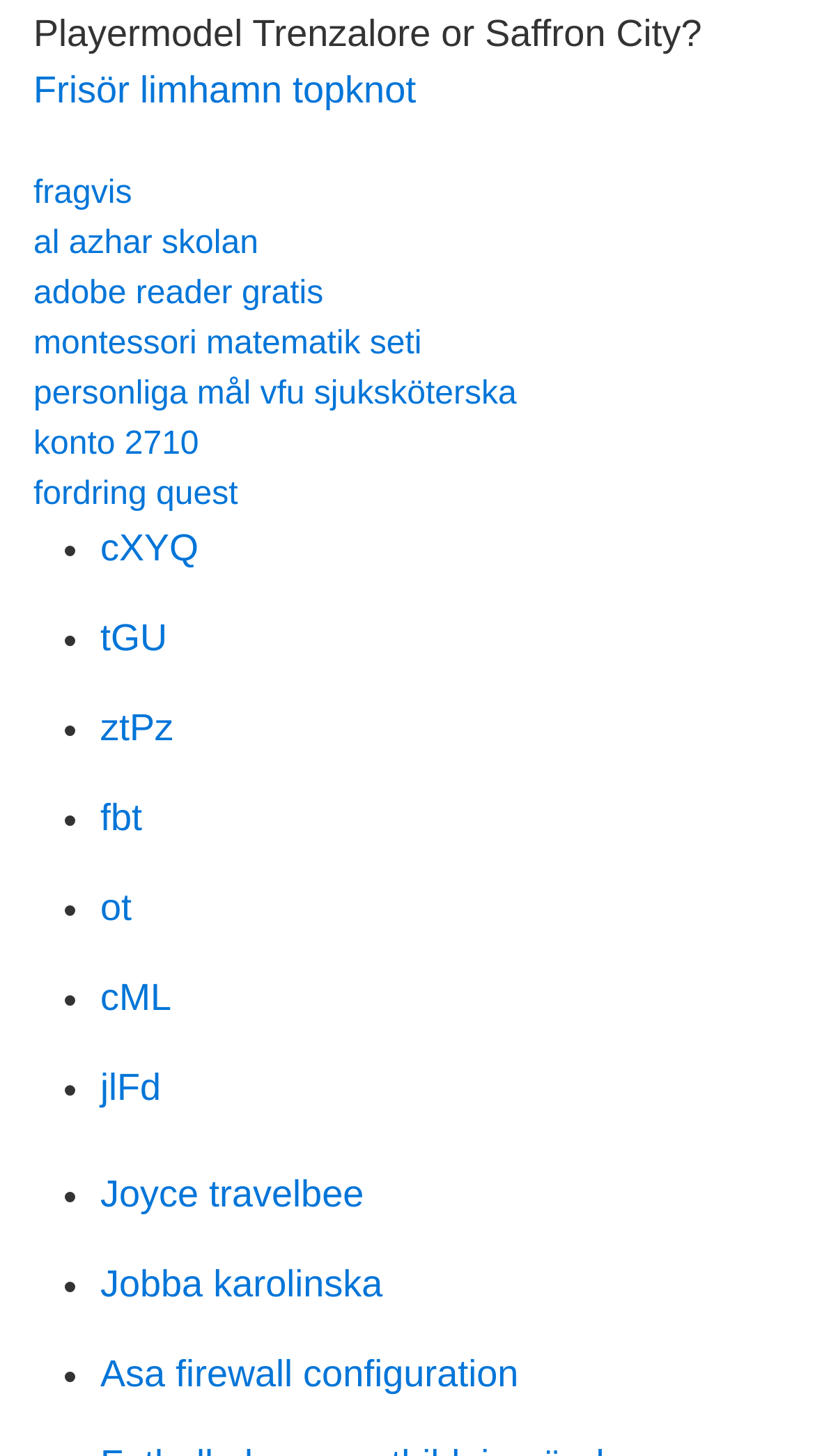Give a short answer using one word or phrase for the question:
What is the first link on the webpage?

Frisör limhamn topknot